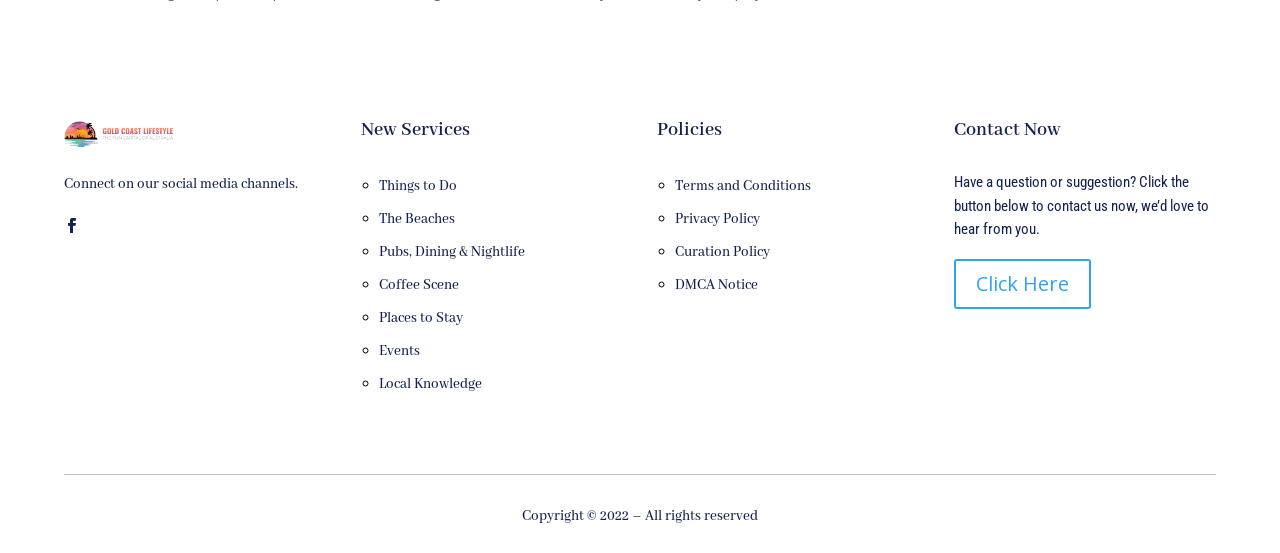What is the purpose of the 'Contact Now' button?
Look at the image and respond with a one-word or short-phrase answer.

To contact us